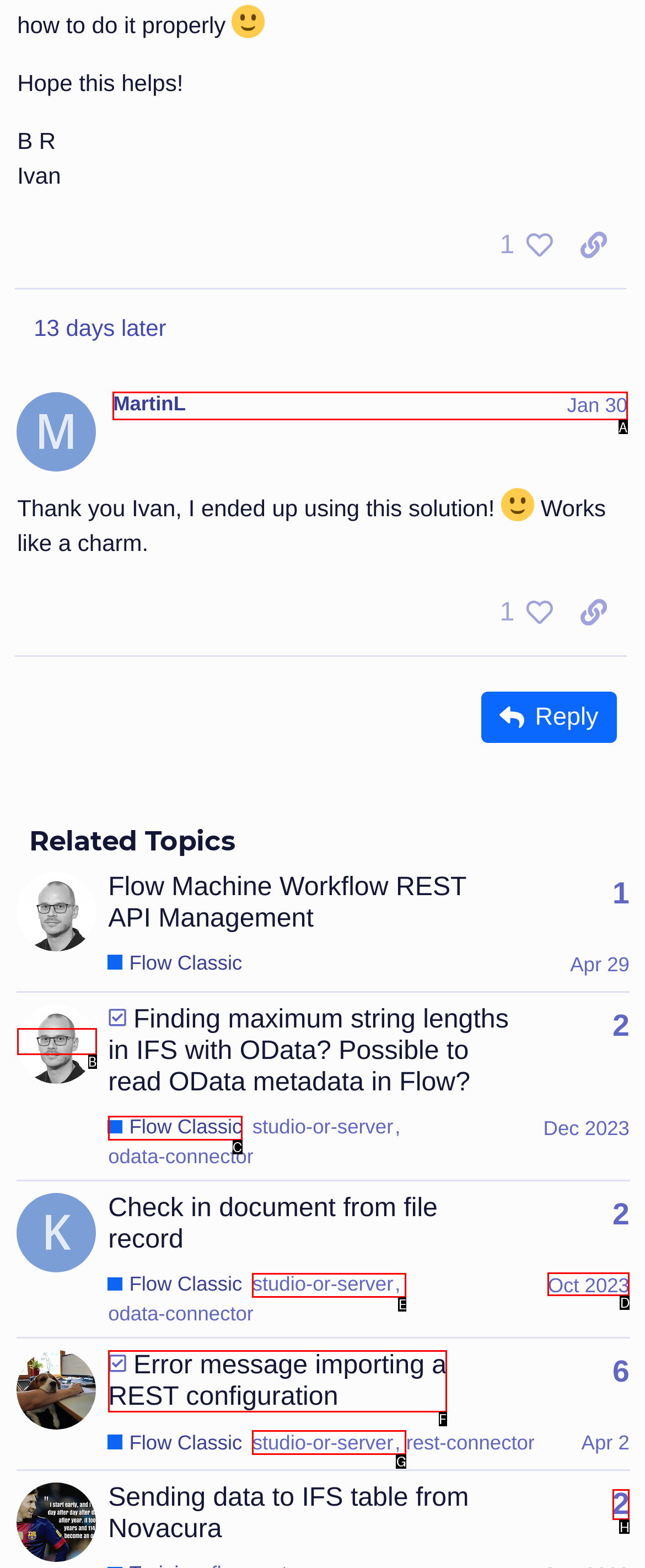Select the appropriate HTML element that needs to be clicked to execute the following task: View the post by MartinL. Respond with the letter of the option.

A